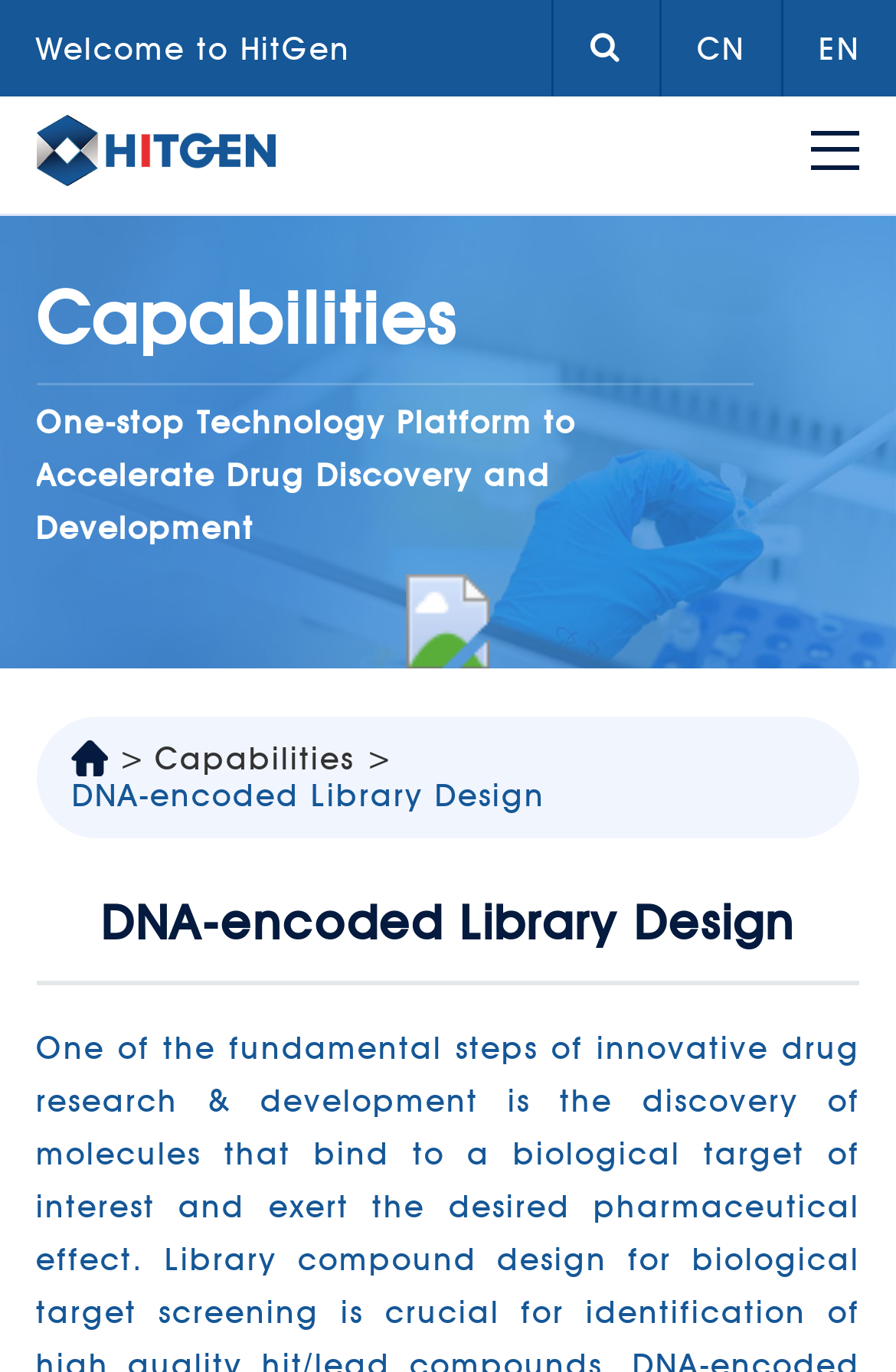How many language options are available?
Please give a detailed and elaborate answer to the question based on the image.

I saw two link elements with the content 'CN' and 'EN', which suggests that there are two language options available.